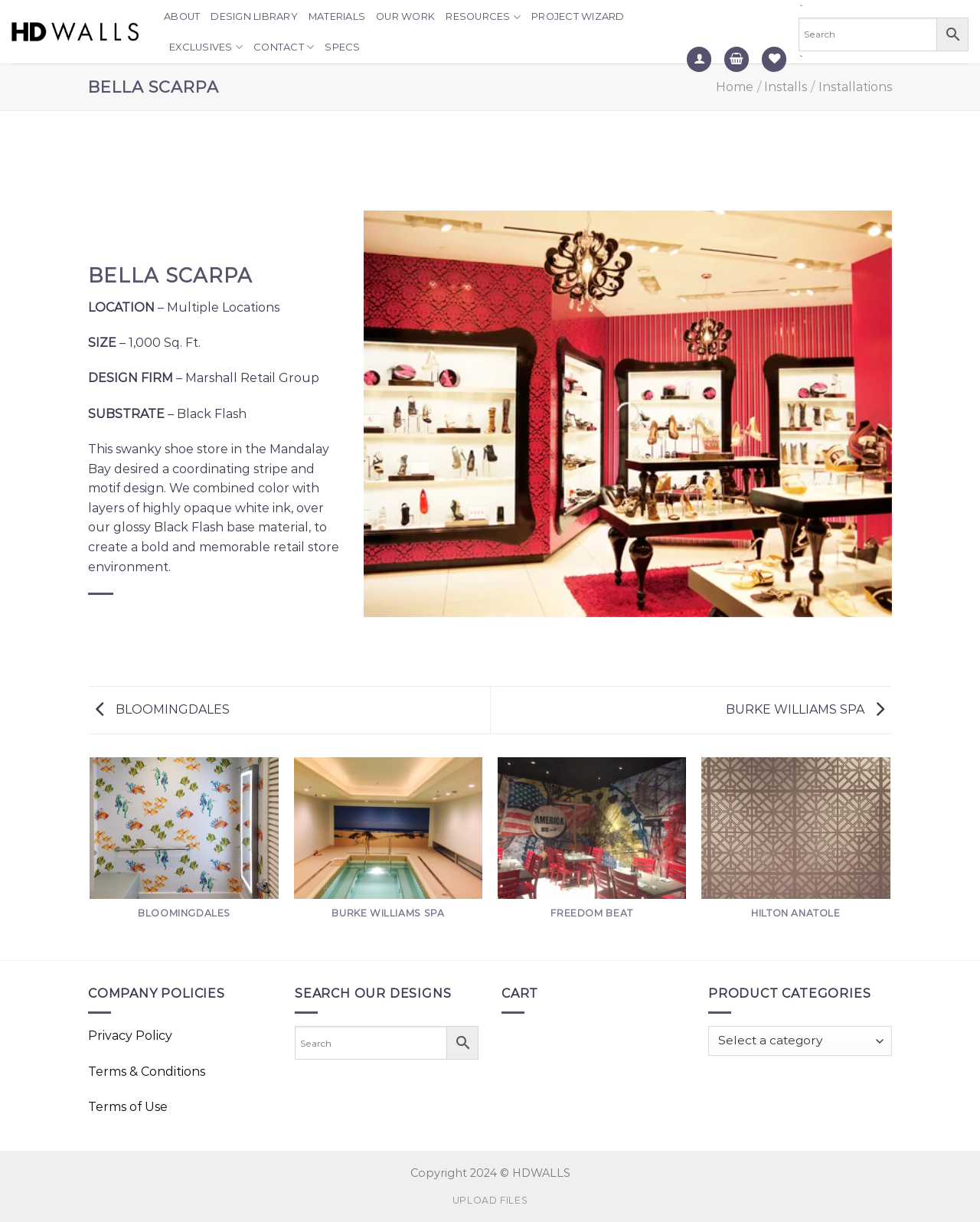How many installation links are there?
Refer to the image and provide a thorough answer to the question.

There are four installation links: 'BLOOMINGDALES INSTALLATIONS', 'BURKE WILLIAMS SPA INSTALLATIONS', 'FREEDOM BEAT INSTALLATIONS', and 'HILTON ANATOLE INSTALLATIONS'.